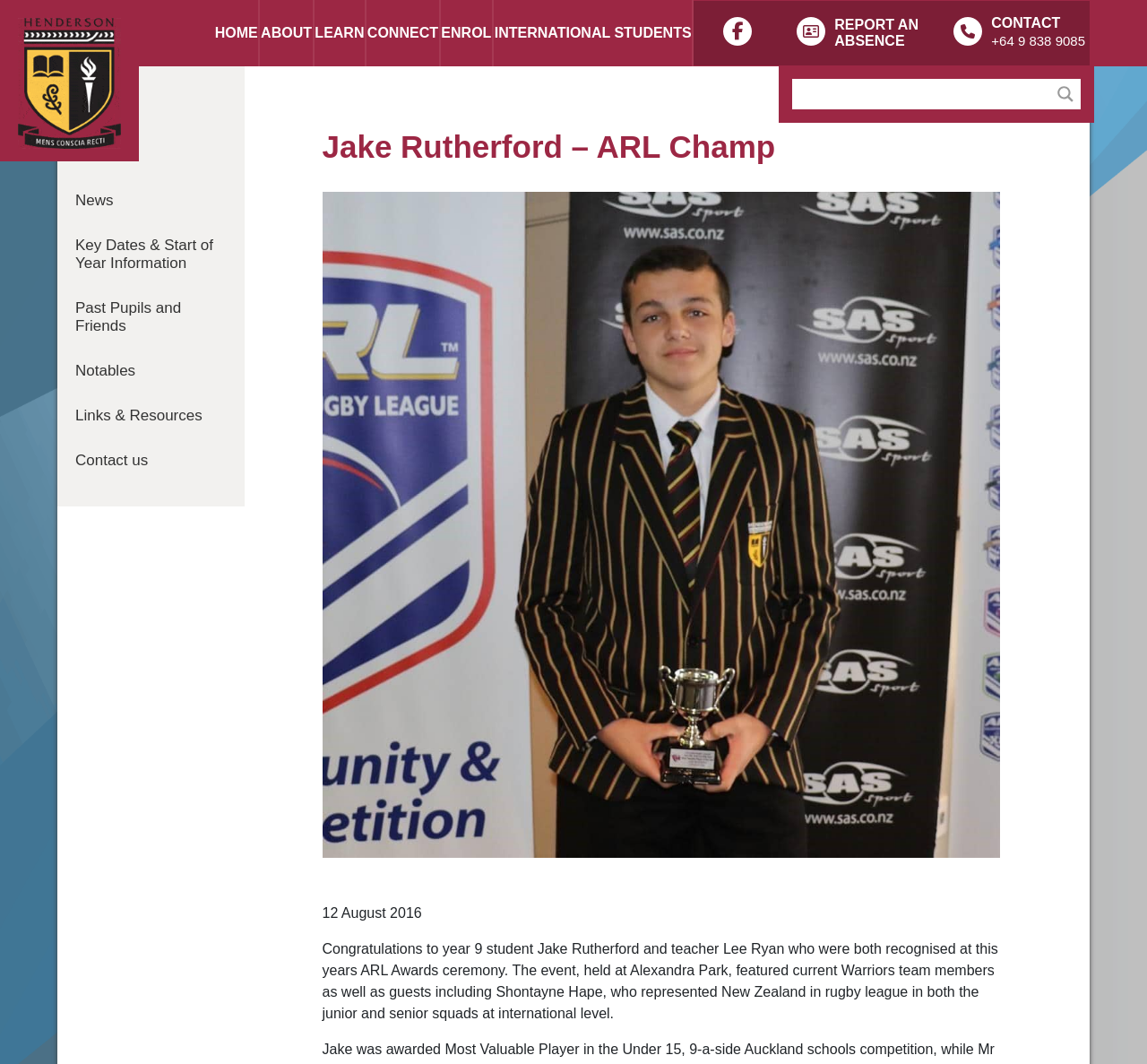For the element described, predict the bounding box coordinates as (top-left x, top-left y, bottom-right x, bottom-right y). All values should be between 0 and 1. Element description: parent_node: REPORT AN ABSENCE

[0.695, 0.016, 0.728, 0.047]